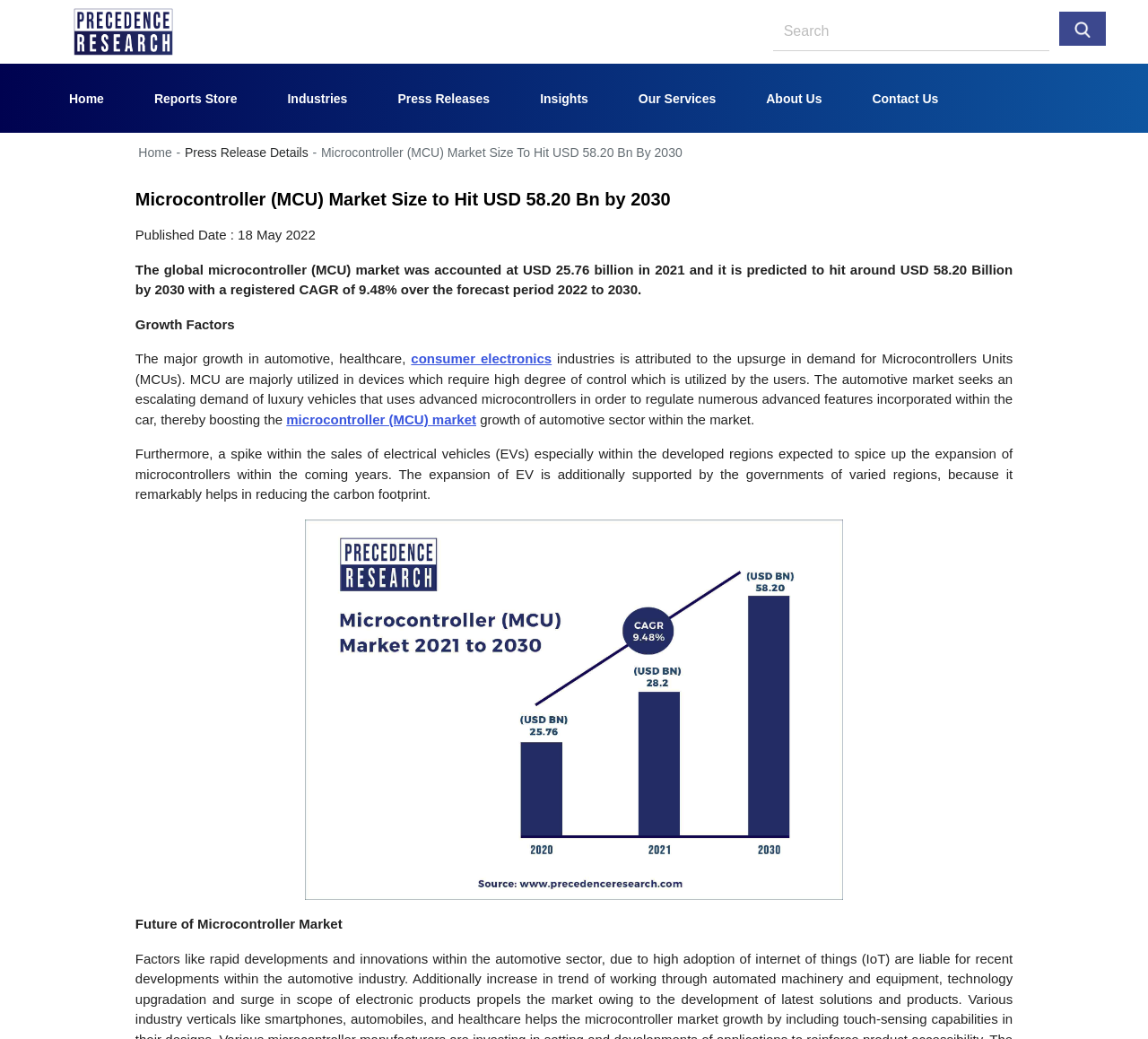Identify the bounding box for the UI element described as: "Industries (current)". Ensure the coordinates are four float numbers between 0 and 1, formatted as [left, top, right, bottom].

[0.23, 0.076, 0.326, 0.117]